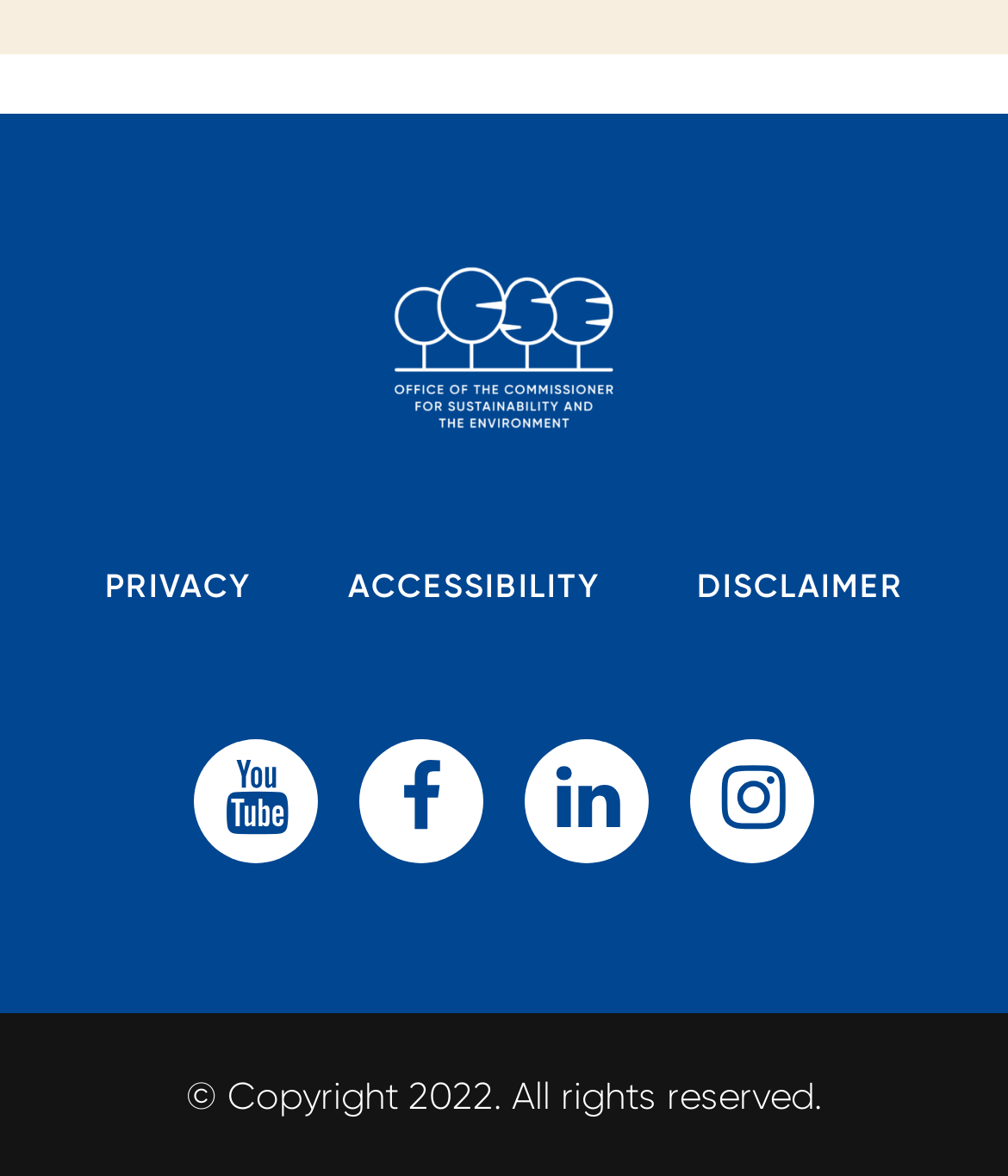Determine the bounding box for the HTML element described here: "aria-label="OCSE_Logo_Stacked_WHT" name="OCSE_Logo_Stacked_WHT"". The coordinates should be given as [left, top, right, bottom] with each number being a float between 0 and 1.

[0.388, 0.225, 0.612, 0.368]